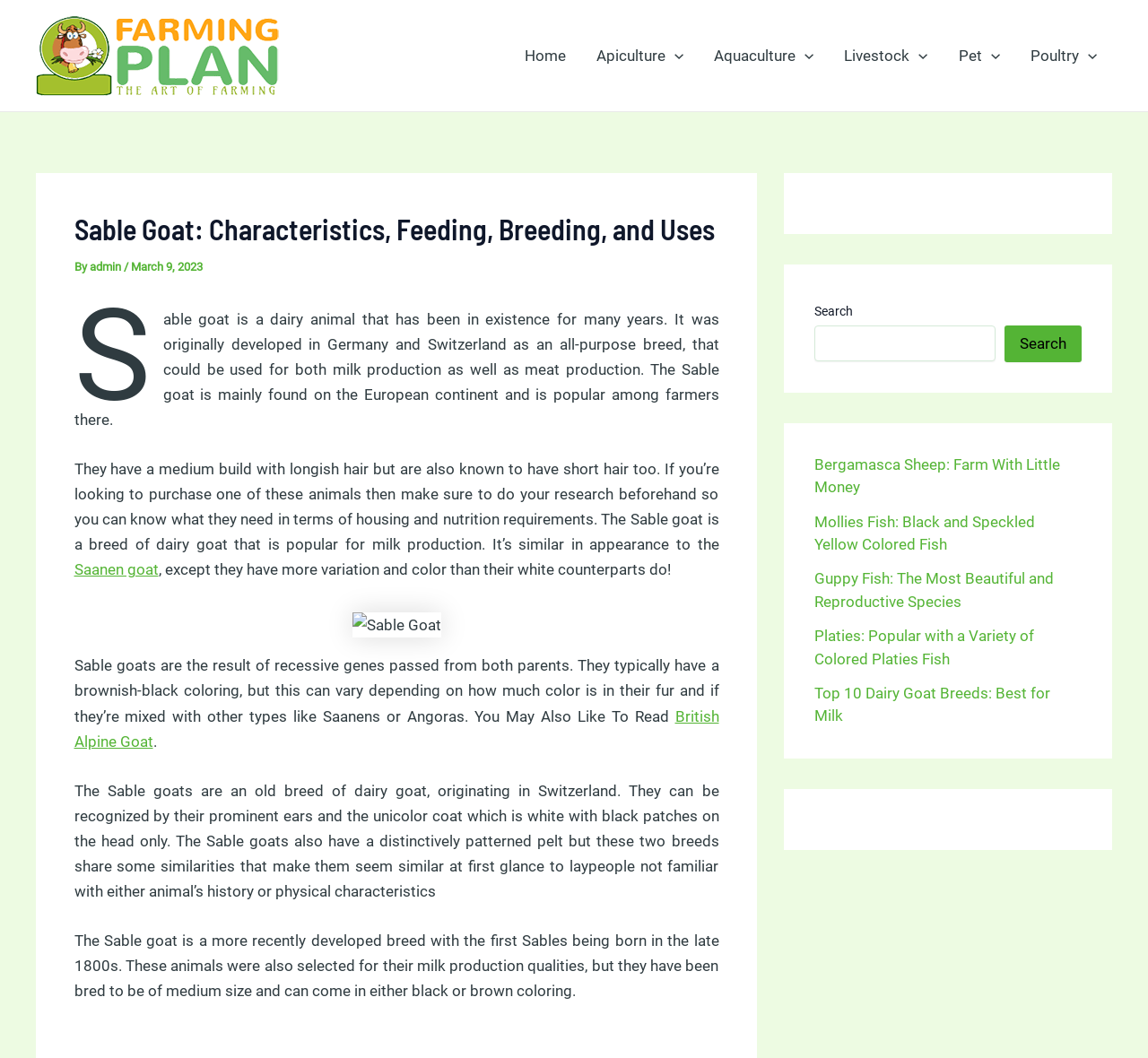Identify the bounding box coordinates of the element to click to follow this instruction: 'Read about Bergamasca Sheep'. Ensure the coordinates are four float values between 0 and 1, provided as [left, top, right, bottom].

[0.709, 0.43, 0.923, 0.469]